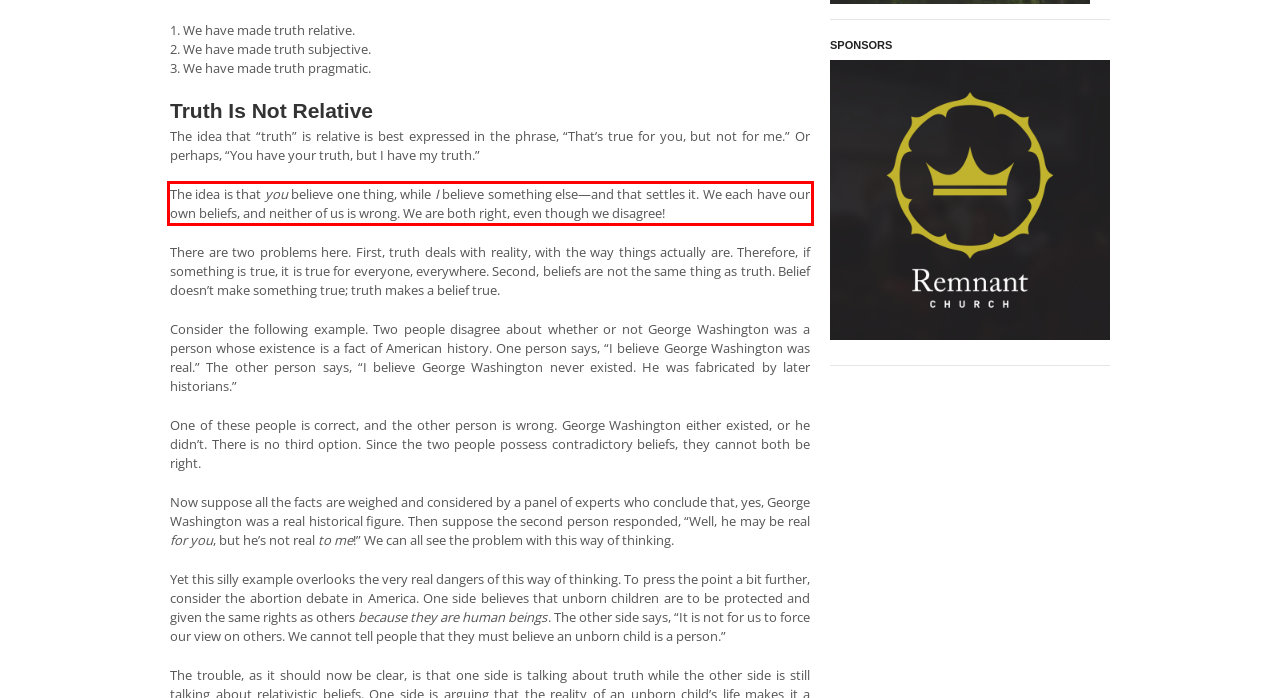Given a screenshot of a webpage, identify the red bounding box and perform OCR to recognize the text within that box.

The idea is that you believe one thing, while I believe something else—and that settles it. We each have our own beliefs, and neither of us is wrong. We are both right, even though we disagree!